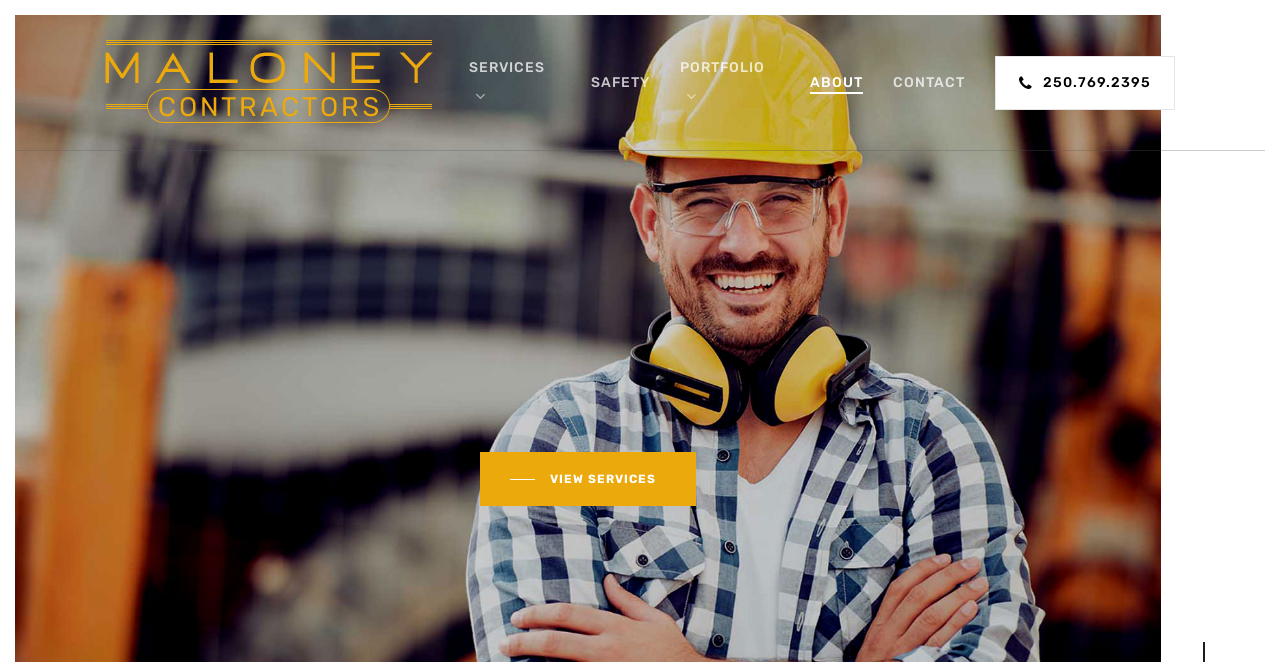What is the phone number of the company?
Please provide a single word or phrase in response based on the screenshot.

250.769.2395